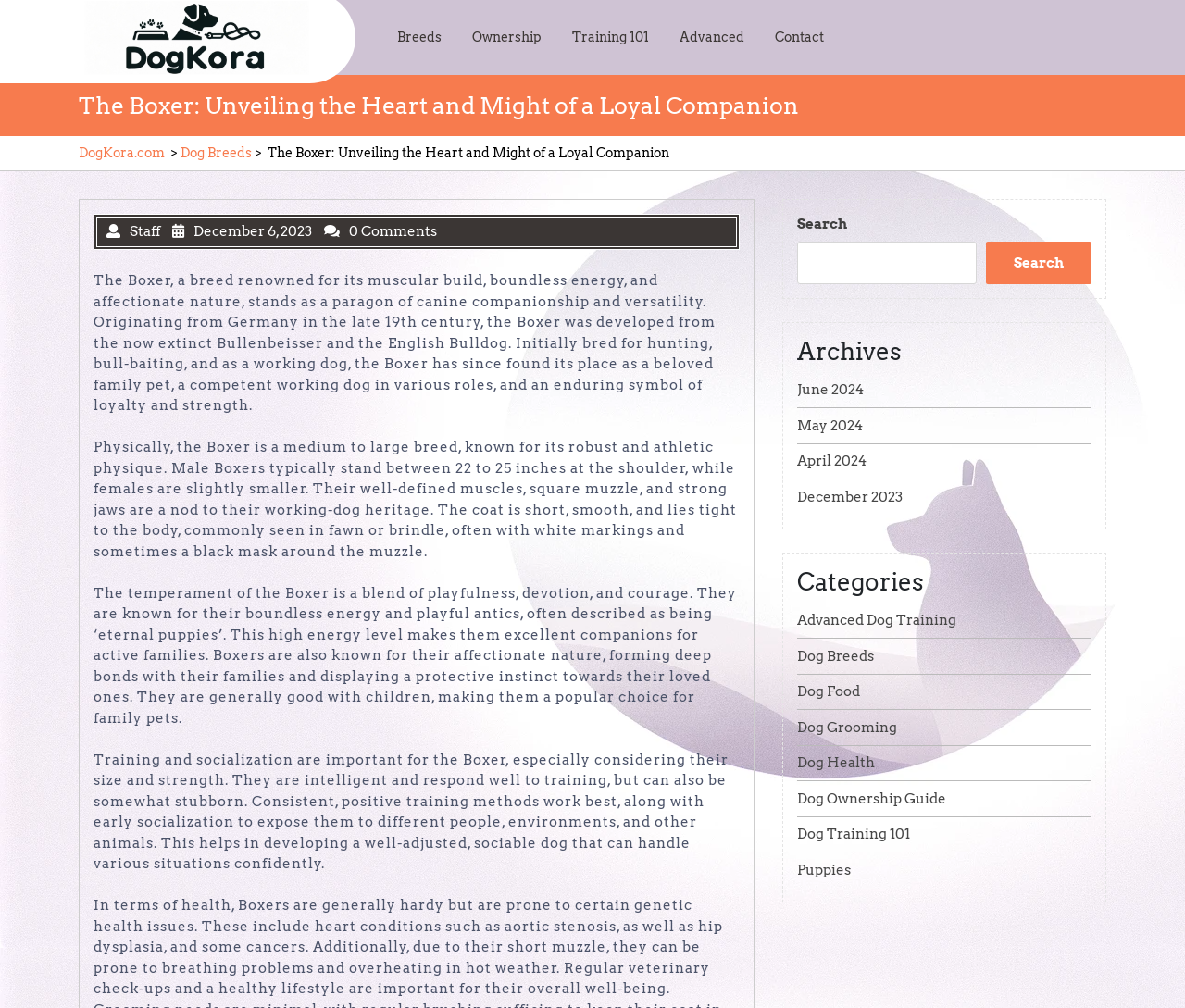Locate the bounding box coordinates of the element to click to perform the following action: 'Go to the 'Dog Breeds' category'. The coordinates should be given as four float values between 0 and 1, in the form of [left, top, right, bottom].

[0.673, 0.643, 0.738, 0.659]